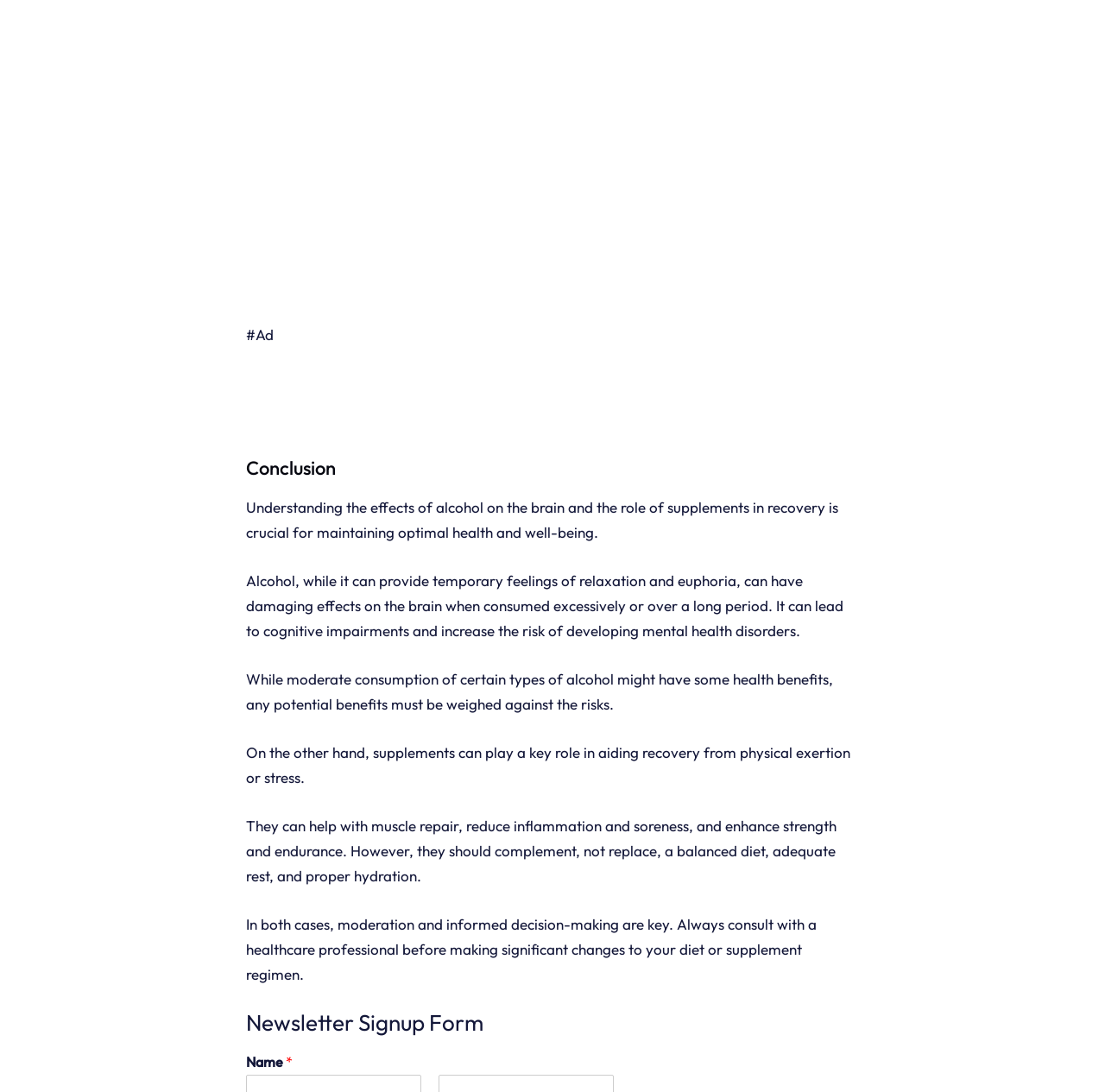Determine the bounding box coordinates of the clickable region to execute the instruction: "sign up for the newsletter". The coordinates should be four float numbers between 0 and 1, denoted as [left, top, right, bottom].

[0.223, 0.923, 0.438, 0.949]